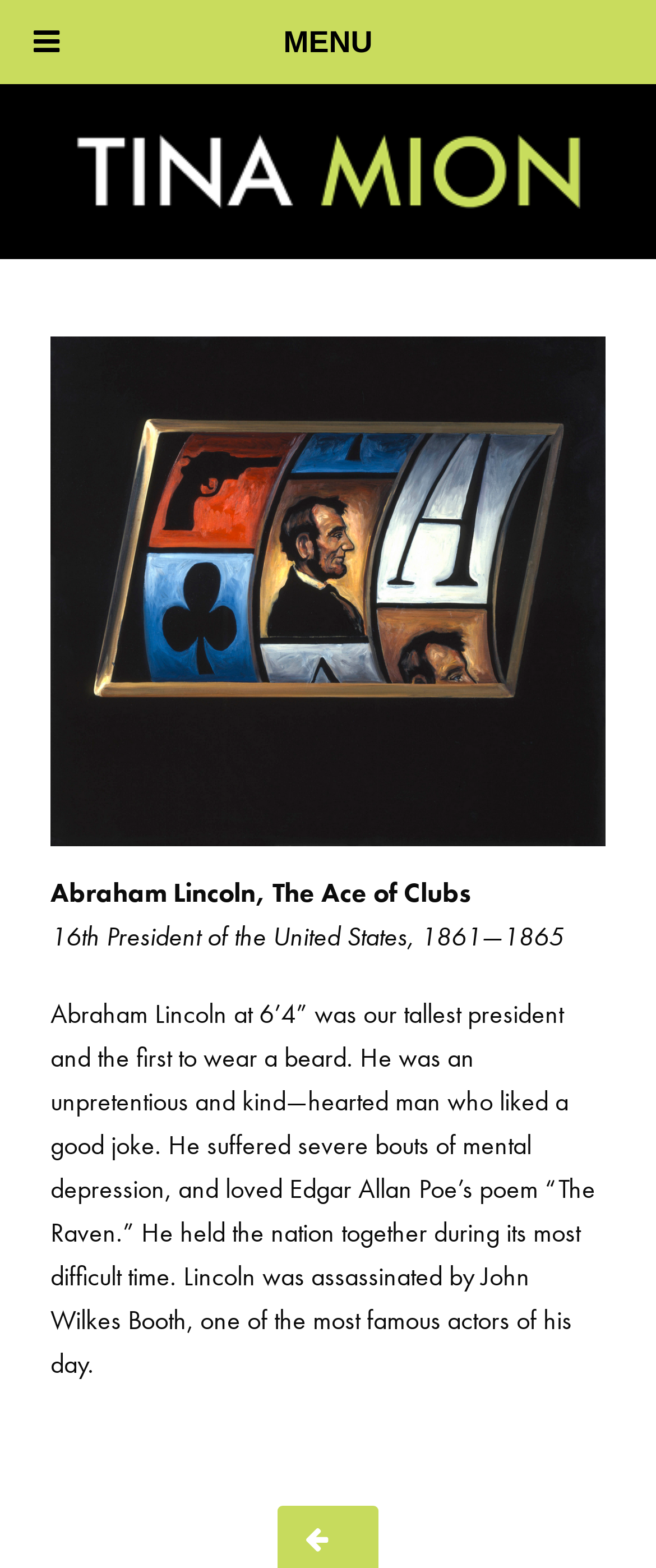What is the occupation of Abraham Lincoln? From the image, respond with a single word or brief phrase.

President